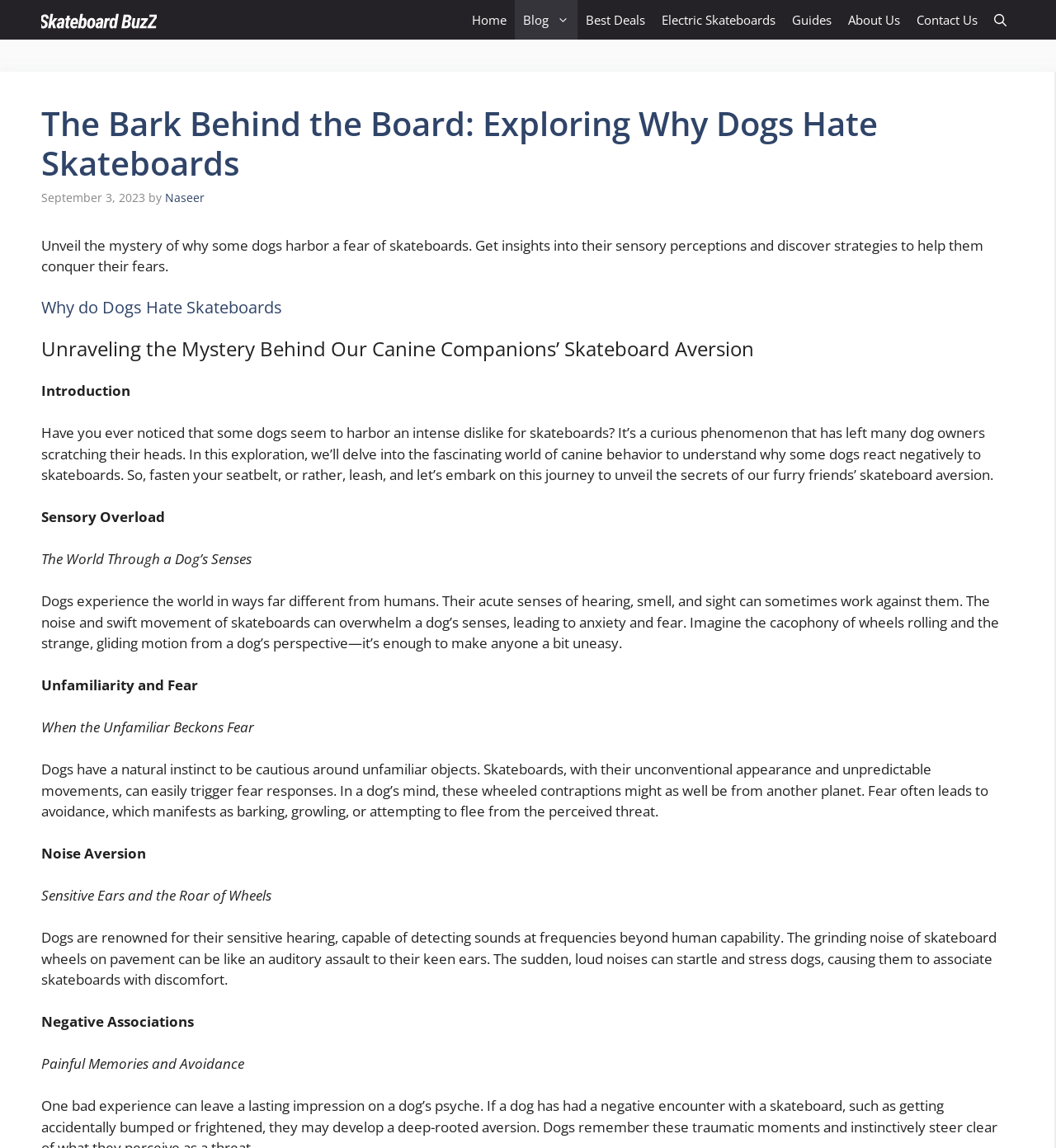Determine the bounding box coordinates for the element that should be clicked to follow this instruction: "Learn about 'Guides'". The coordinates should be given as four float numbers between 0 and 1, in the format [left, top, right, bottom].

[0.742, 0.0, 0.795, 0.034]